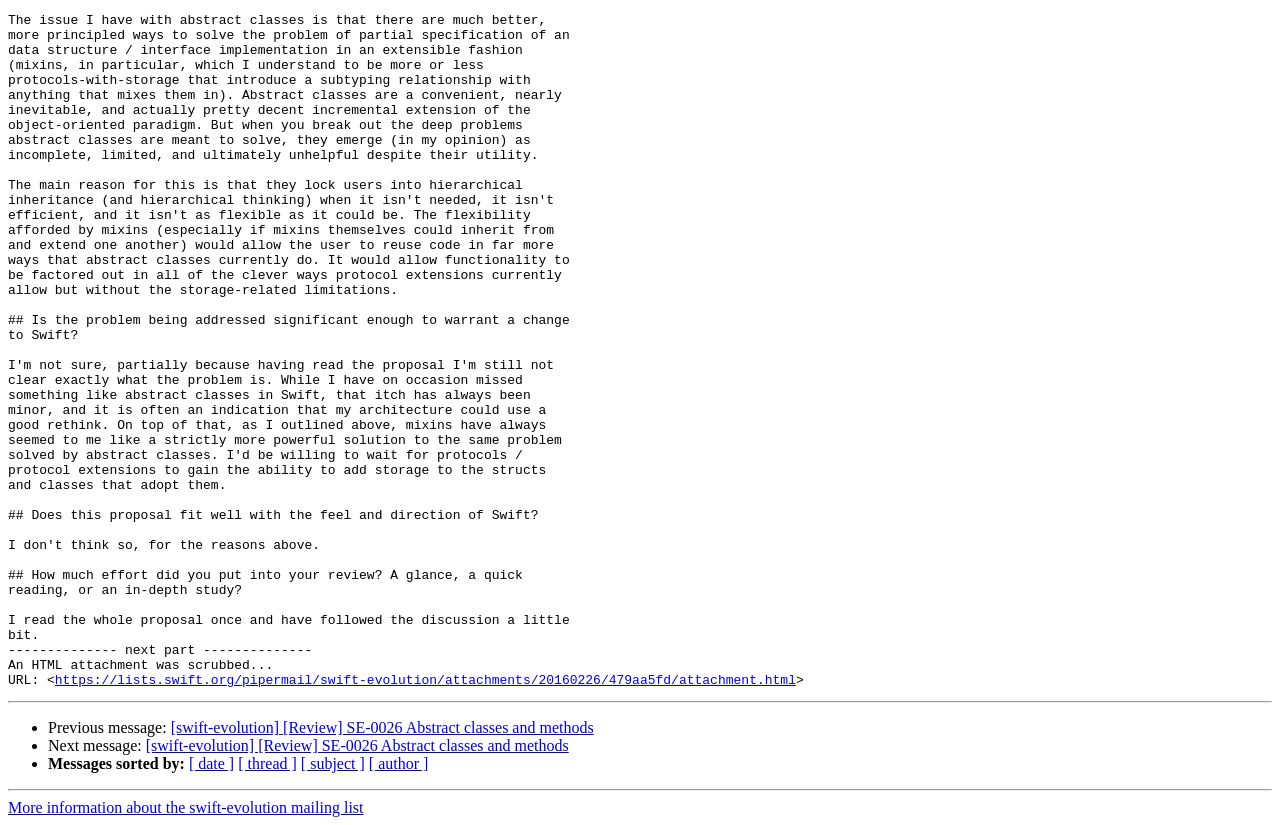Locate the bounding box of the UI element described in the following text: "[ subject ]".

[0.235, 0.916, 0.285, 0.936]